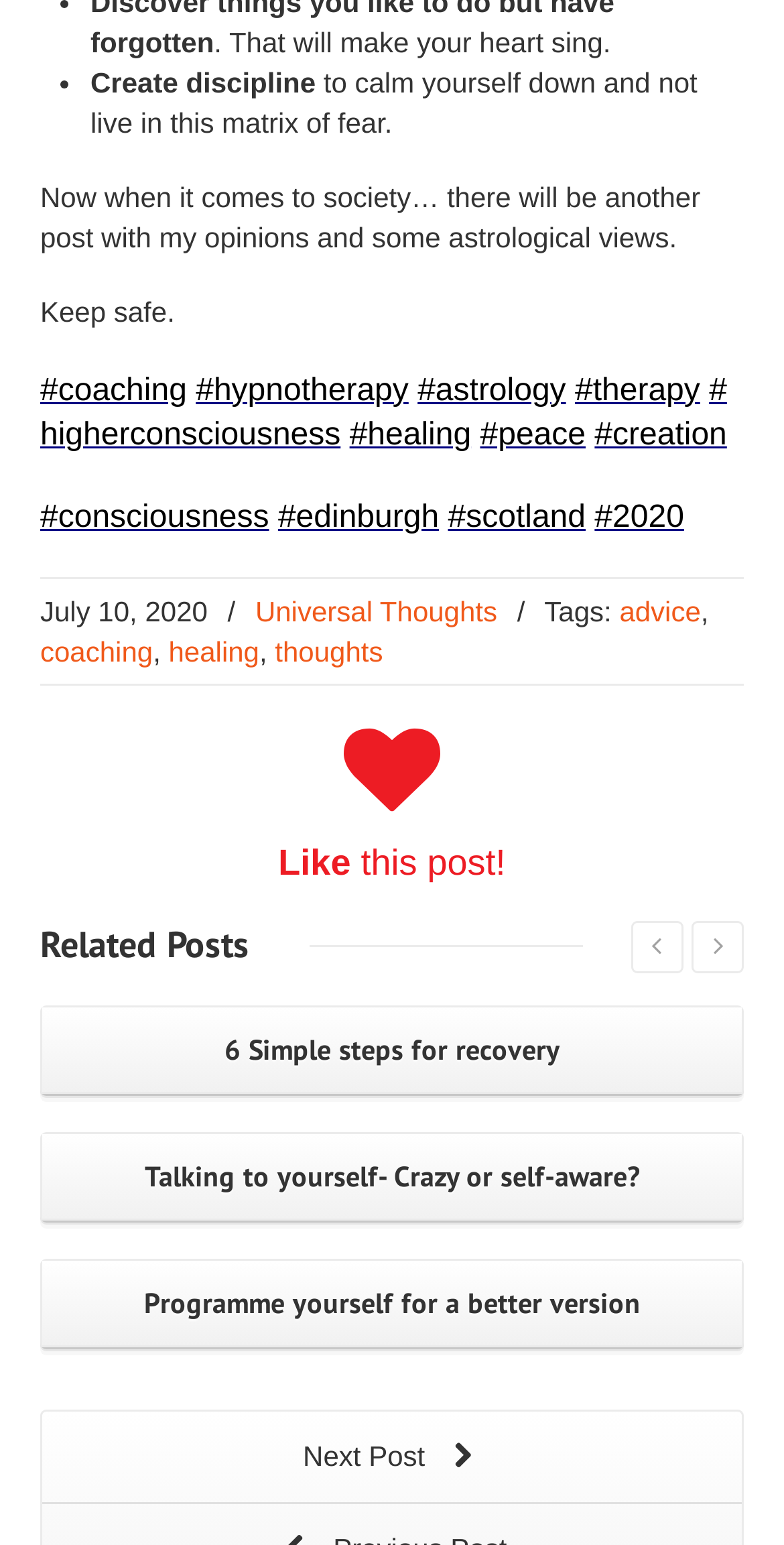Please identify the coordinates of the bounding box that should be clicked to fulfill this instruction: "Click on the 'coaching' link".

[0.051, 0.242, 0.238, 0.263]